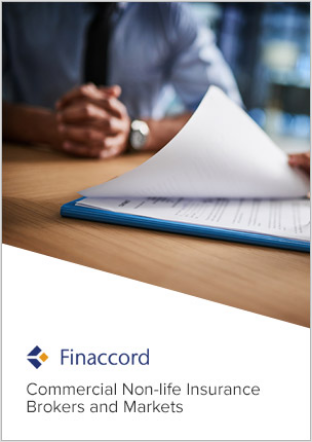What is displayed at the bottom left?
Using the image provided, answer with just one word or phrase.

Finaccord logo